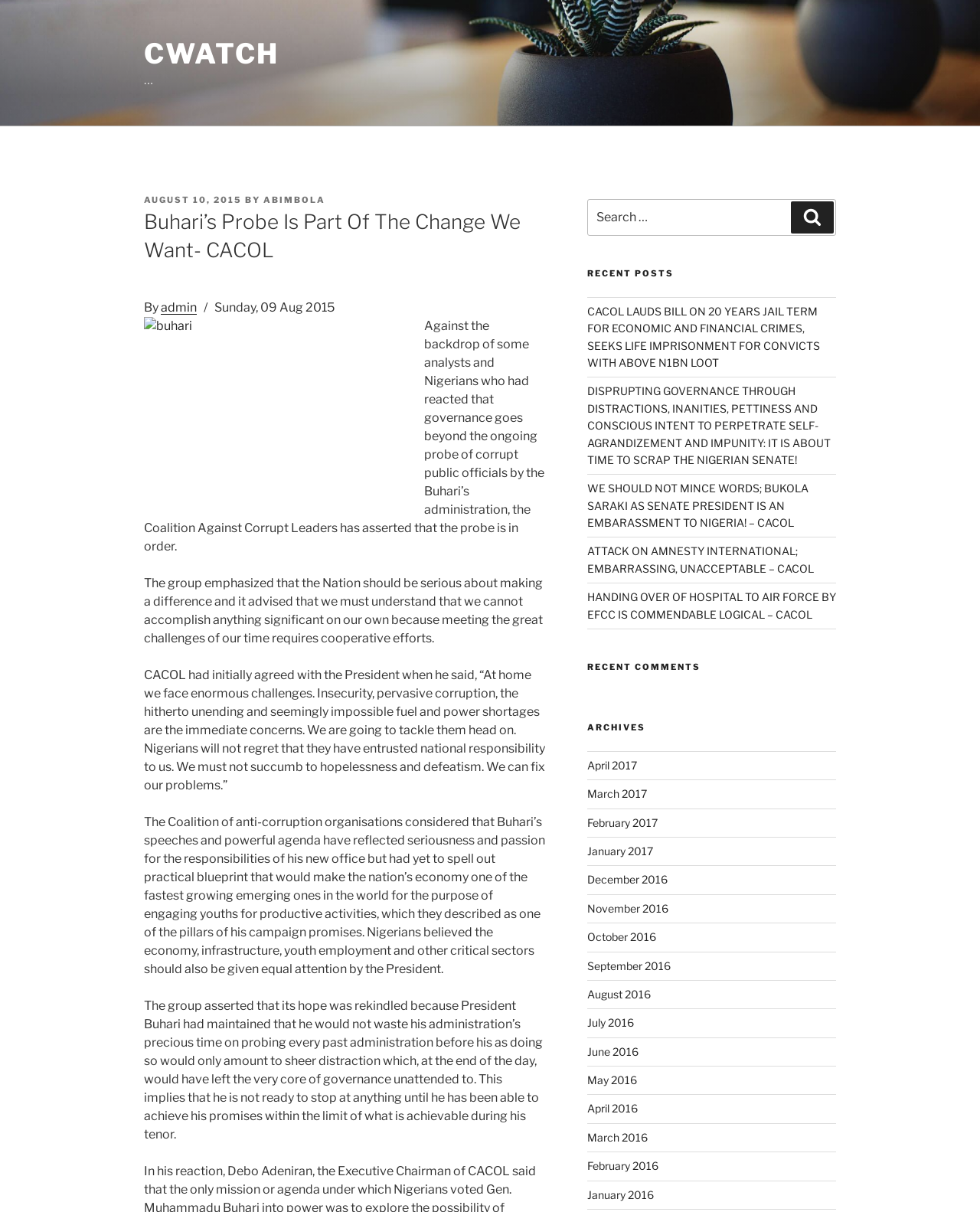How many recent posts are listed?
Kindly answer the question with as much detail as you can.

I counted the number of links under the 'RECENT POSTS' heading and found 6 links, which correspond to 6 recent posts.